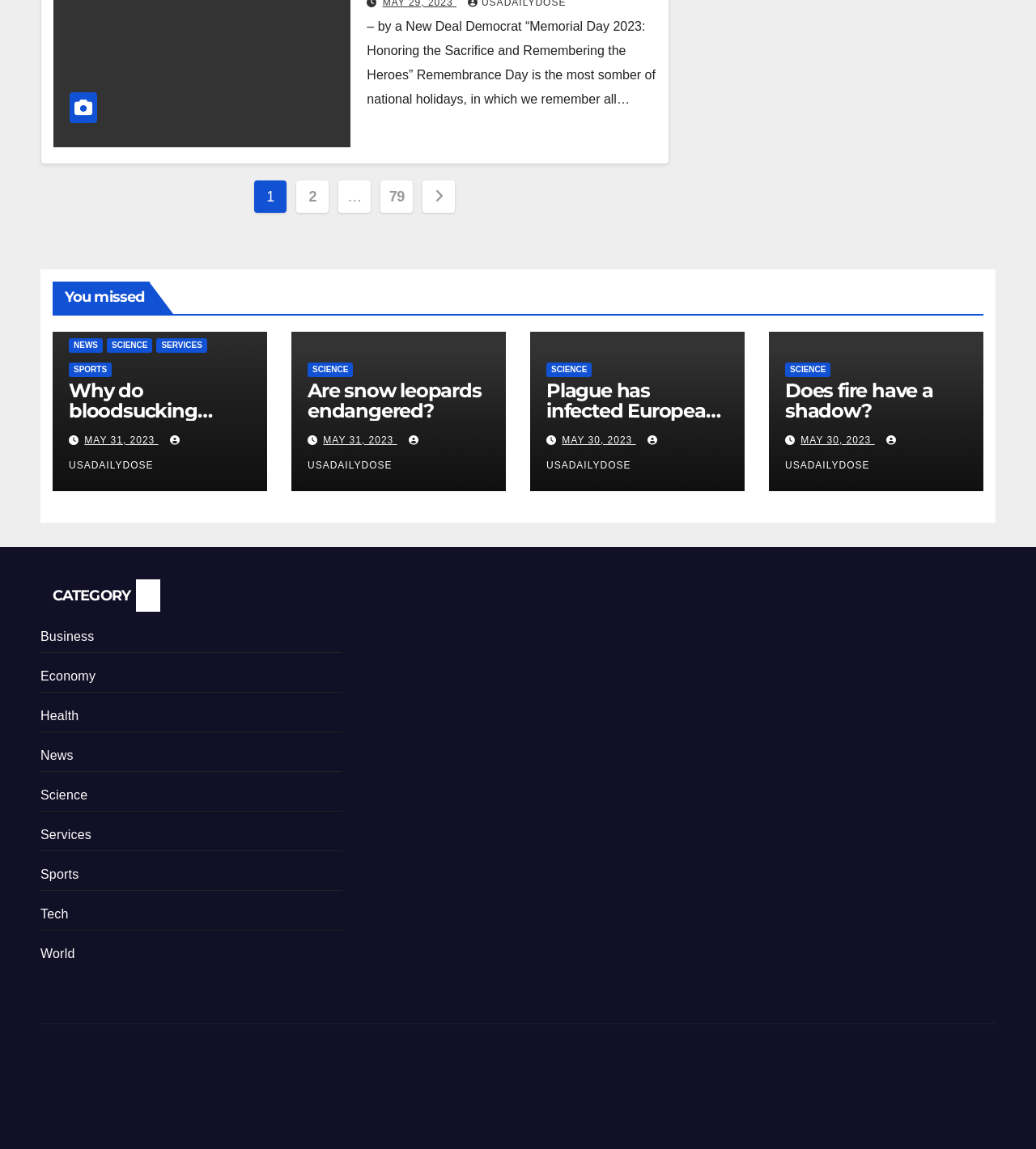What is the source of the article 'Are snow leopards endangered?'?
Carefully examine the image and provide a detailed answer to the question.

I found the article 'Are snow leopards endangered?' on the webpage, and it has a source label ' USADAILYDOSE' next to it.